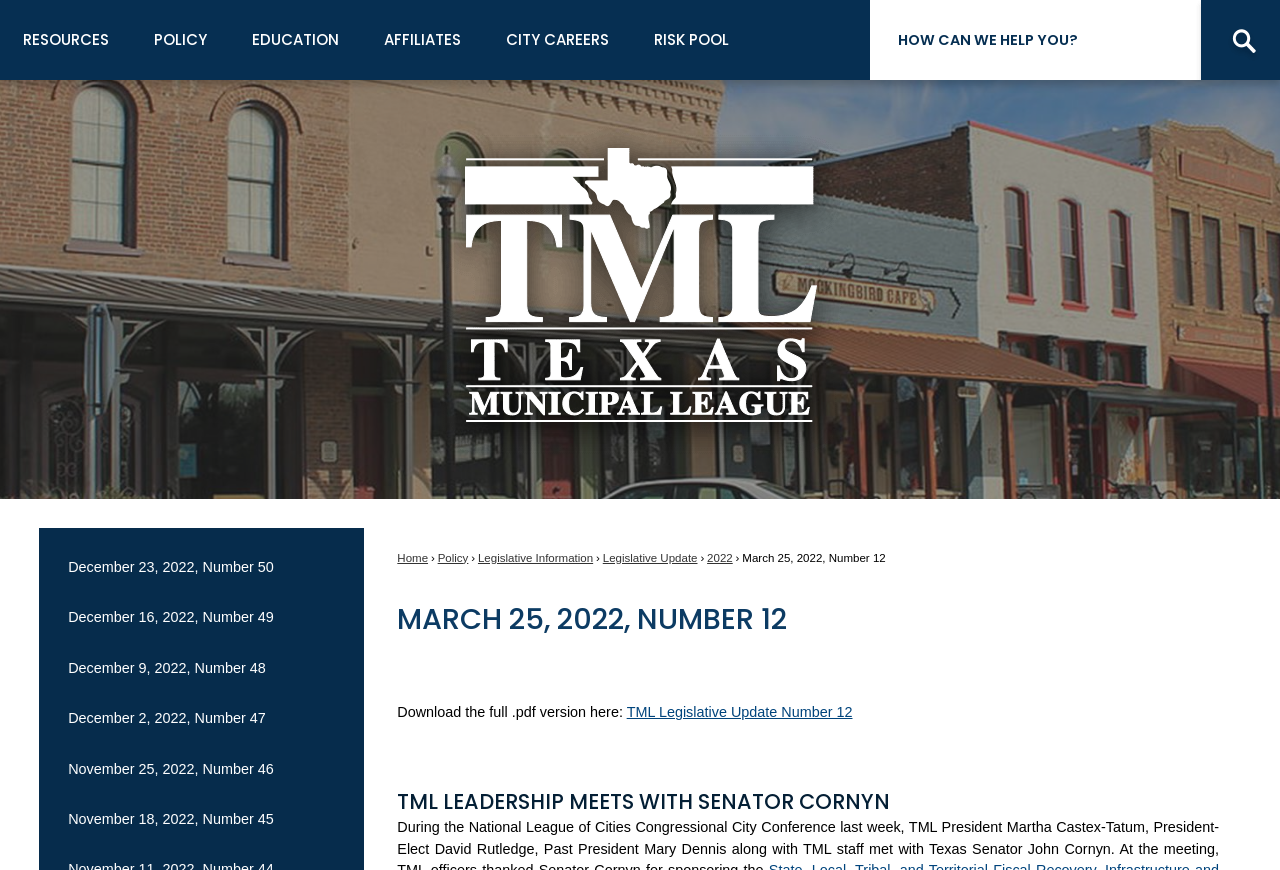From the image, can you give a detailed response to the question below:
What is the topic of the article?

I found the answer by looking at the heading with the text 'TML LEADERSHIP MEETS WITH SENATOR CORNYN' which is located in the main content area of the page.